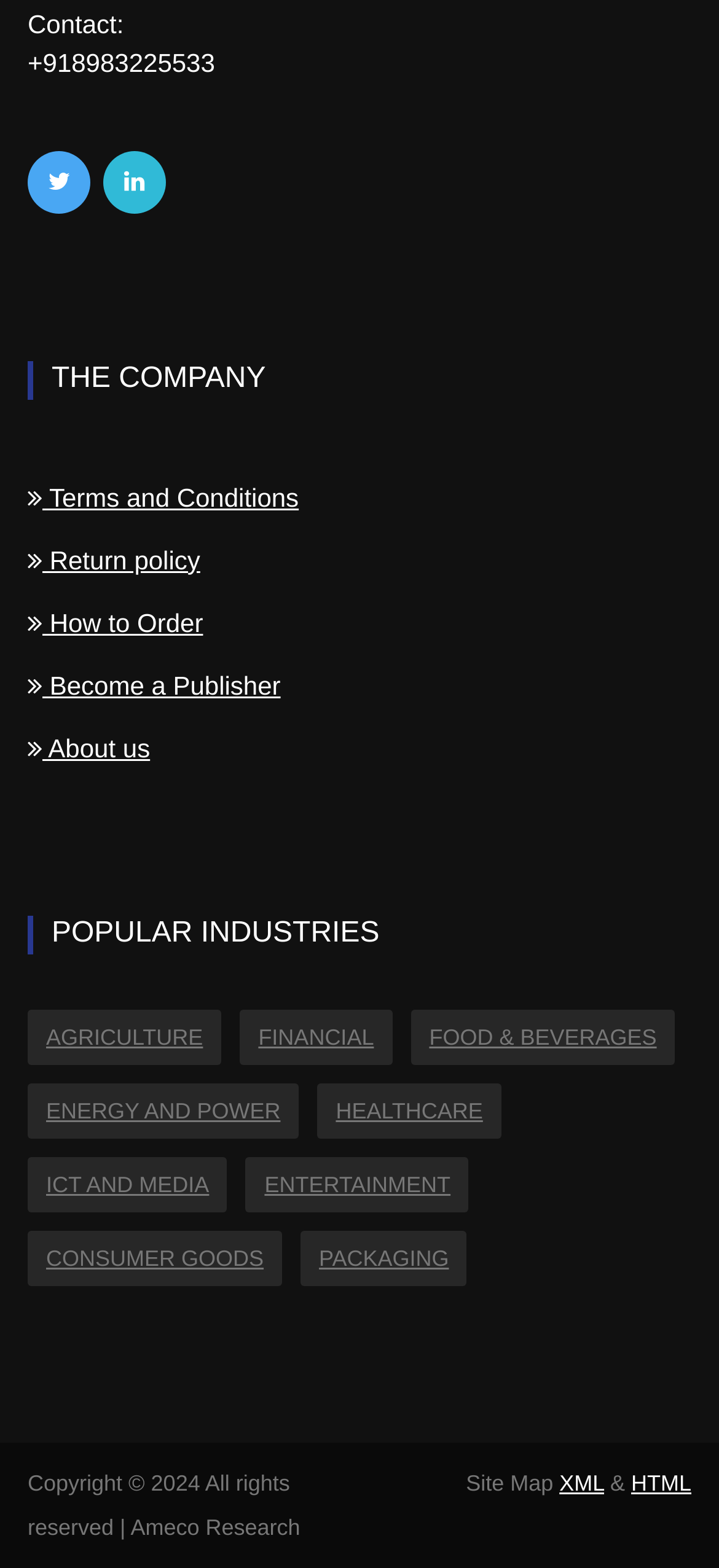What is the contact number?
Refer to the screenshot and answer in one word or phrase.

+918983225533